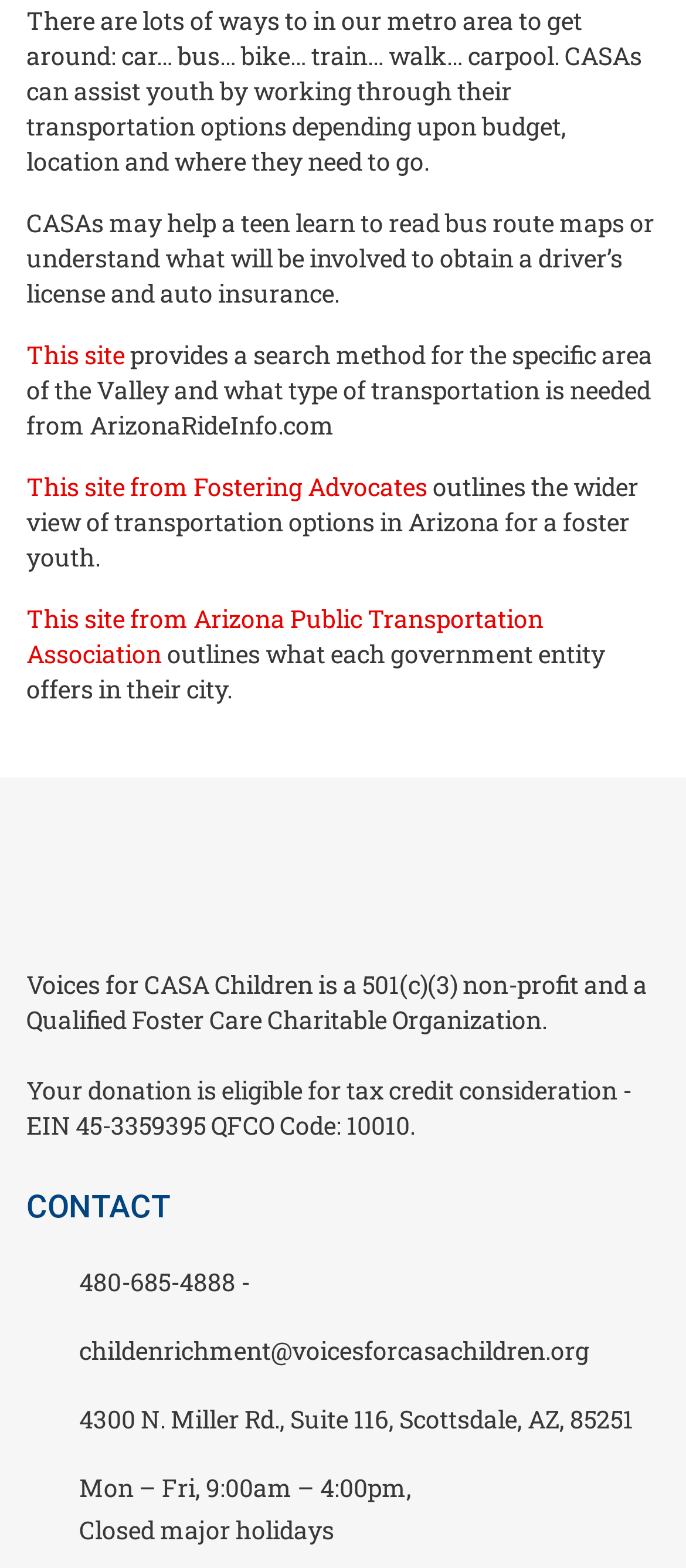Provide the bounding box coordinates in the format (top-left x, top-left y, bottom-right x, bottom-right y). All values are floating point numbers between 0 and 1. Determine the bounding box coordinate of the UI element described as: This site from Fostering Advocates

[0.038, 0.3, 0.631, 0.321]